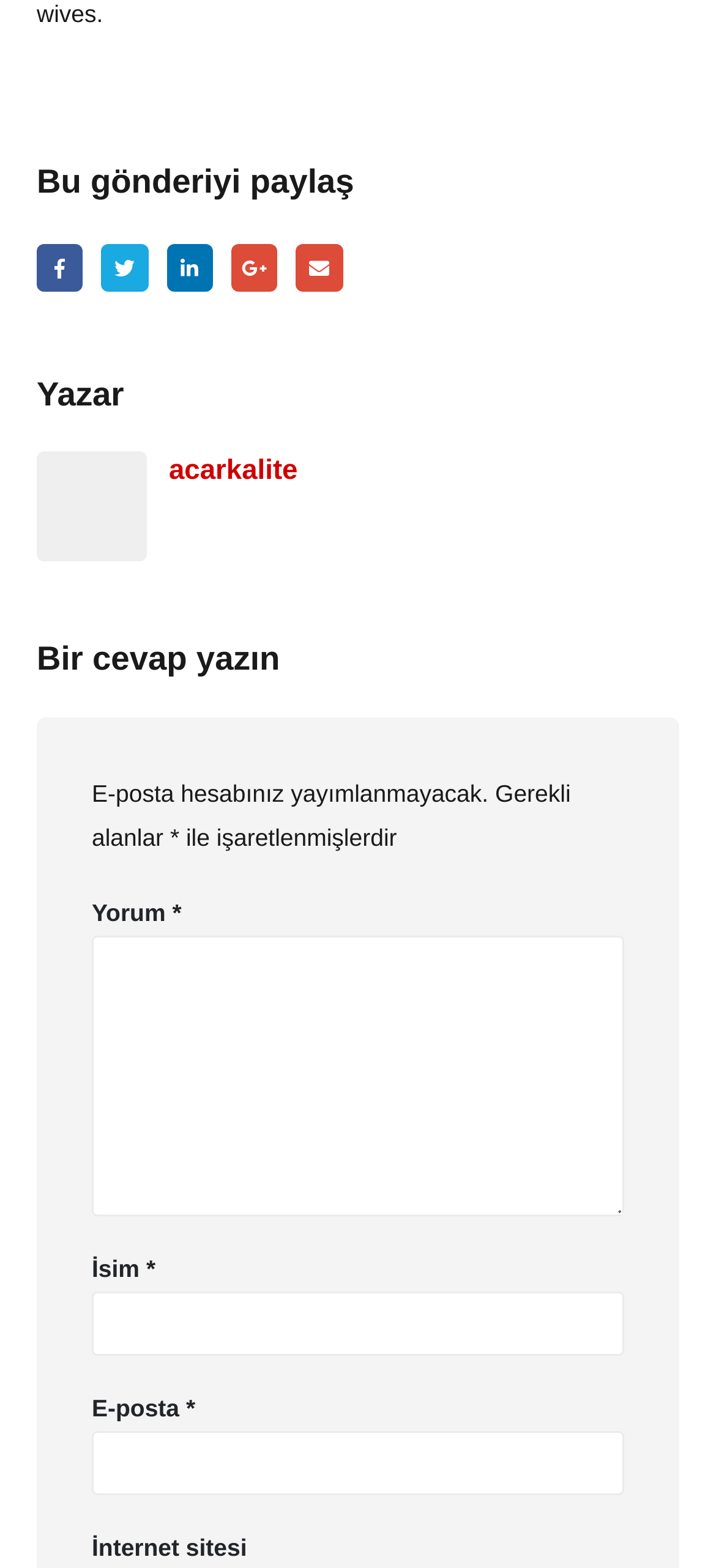Identify the bounding box coordinates necessary to click and complete the given instruction: "Enter your name".

[0.128, 0.824, 0.872, 0.865]